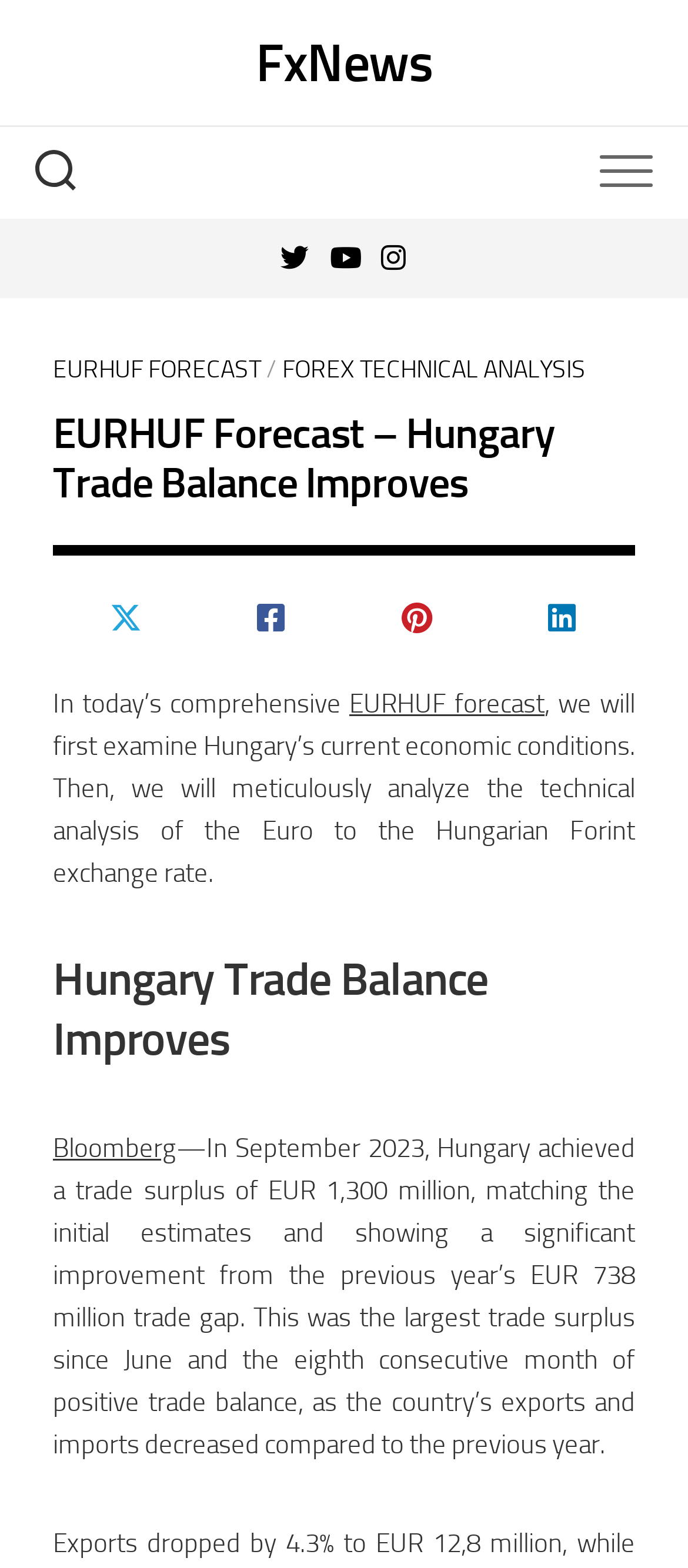What is the source of the trade balance data?
Utilize the image to construct a detailed and well-explained answer.

The text mentions that the trade balance data is from Bloomberg, as indicated by the link 'Bloomberg' in the section 'Hungary Trade Balance Improves'.